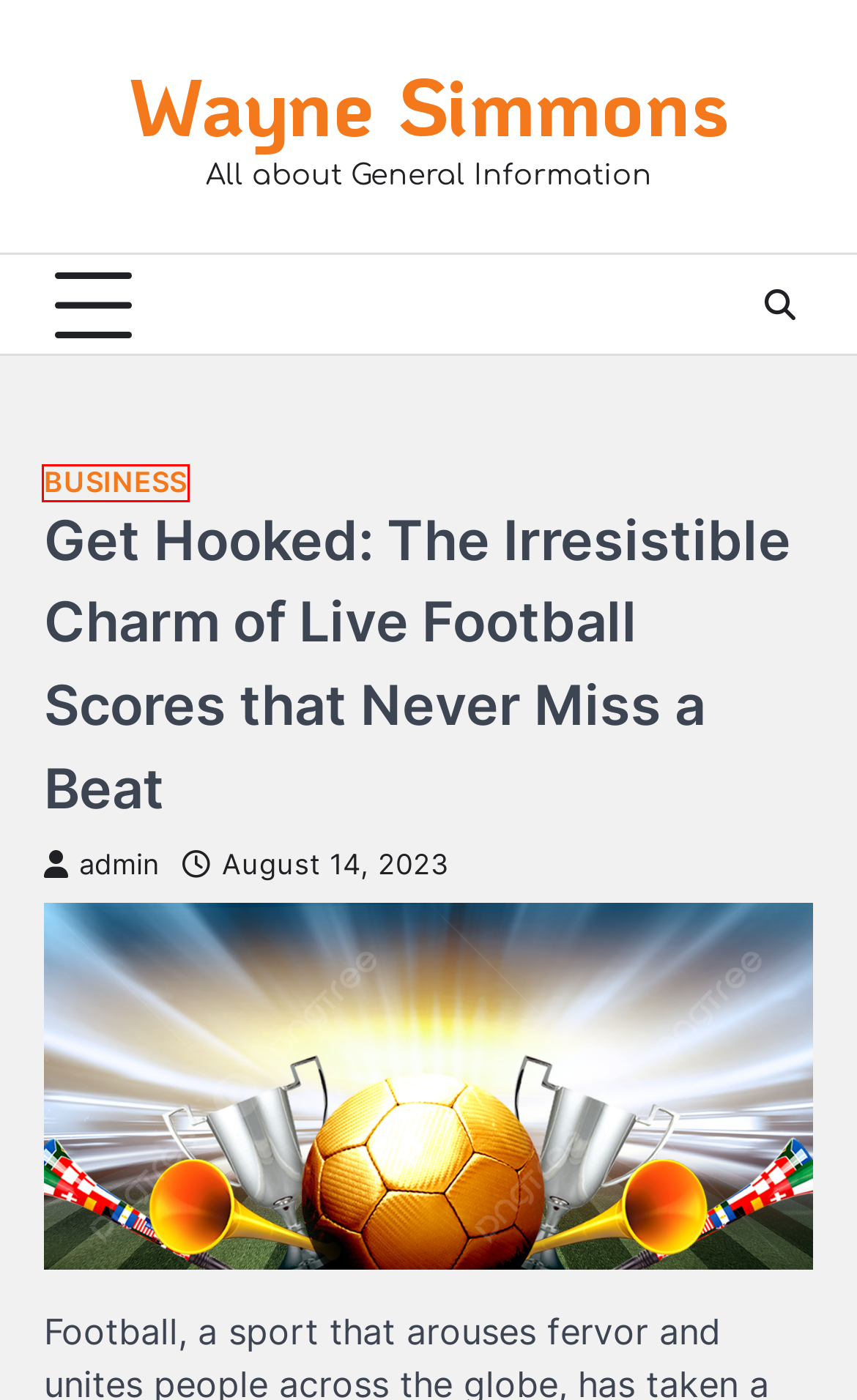You are given a screenshot of a webpage with a red rectangle bounding box around an element. Choose the best webpage description that matches the page after clicking the element in the bounding box. Here are the candidates:
A. Dr. Michael Poss: How Regenerative Medicine Can Help You Look and Feel Your Best - Wayne Simmons
B. admin - Wayne Simmons
C. Dr. Melissa Ivers: Identifying The Signs For A Dental Check-Up - Wayne Simmons
D. Wayne Simmons - All about General Information
E. SportScore.io - Live Football and Basketball Scores
F. Business - Wayne Simmons
G. Blog Tool, Publishing Platform, and CMS – WordPress.org
H. Dr Mahmud Kara: Best Practices To Prevent Muscle Pains - Wayne Simmons

F